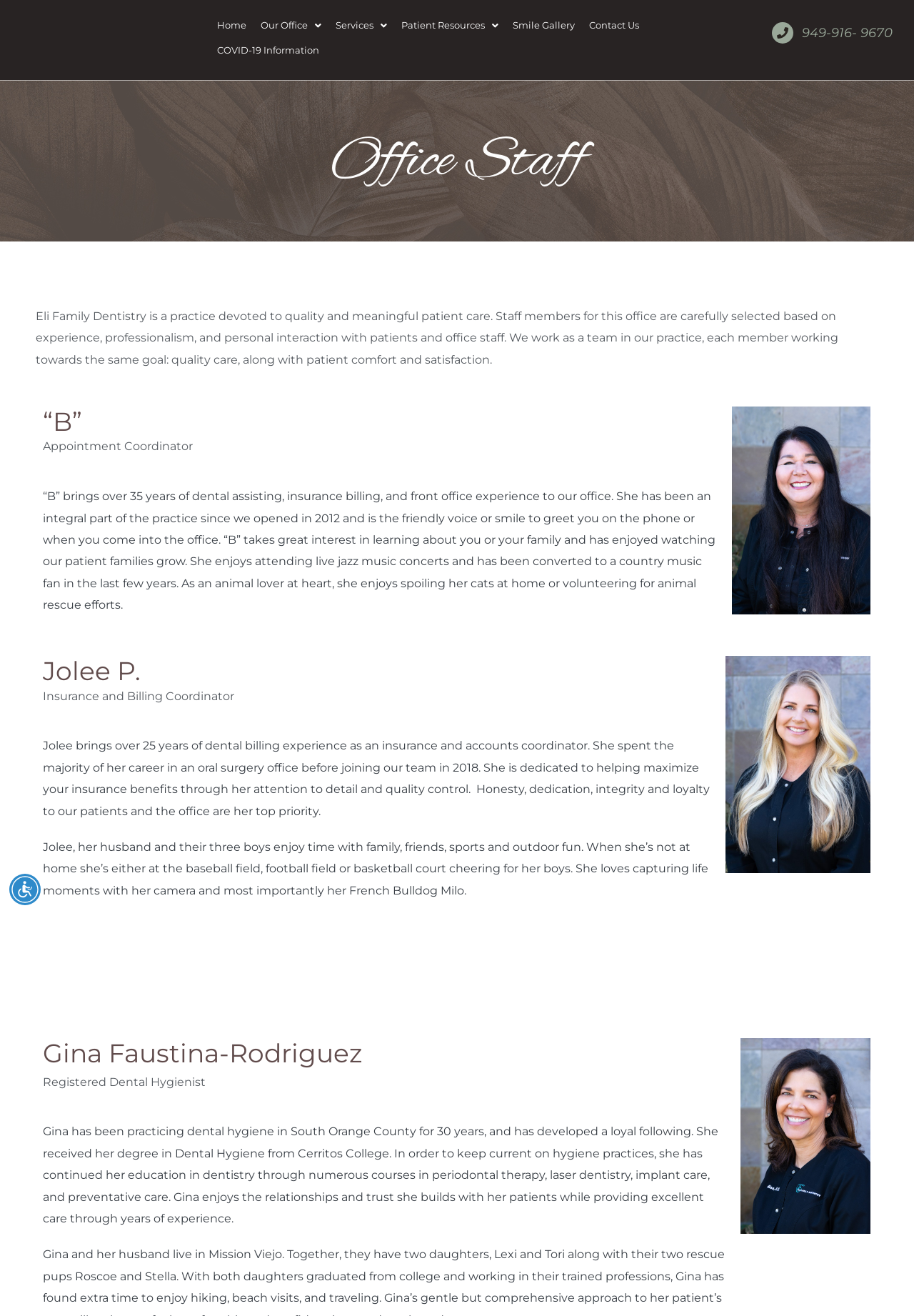Please specify the coordinates of the bounding box for the element that should be clicked to carry out this instruction: "Click Accessibility Menu". The coordinates must be four float numbers between 0 and 1, formatted as [left, top, right, bottom].

[0.01, 0.664, 0.045, 0.688]